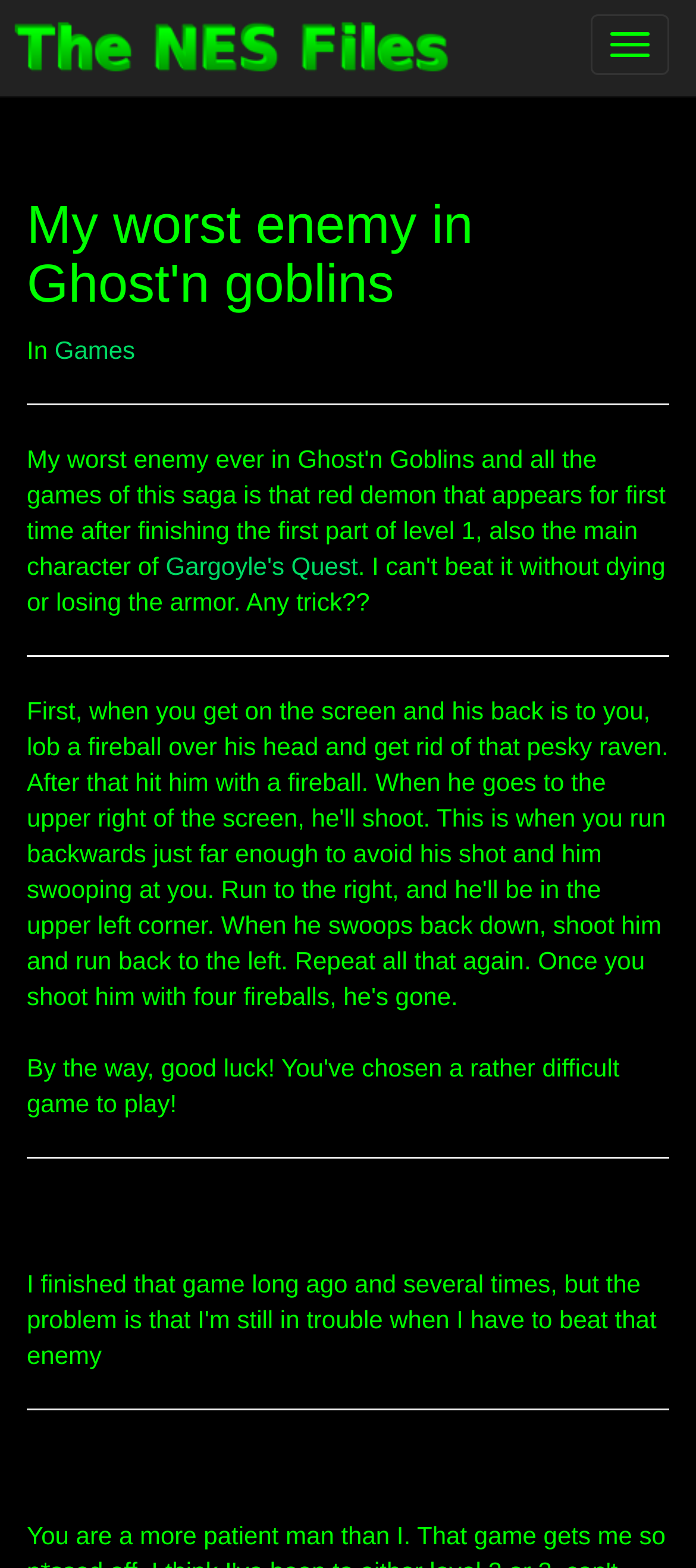What is the text above the first horizontal separator?
Using the image, answer in one word or phrase.

In